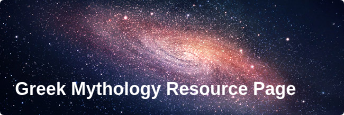What is the subject of the resources featured on this webpage?
Using the information from the image, provide a comprehensive answer to the question.

The caption indicates that the webpage is a 'Greek Mythology Resource Page', implying that the resources available on this webpage are related to Greek myths and legends.